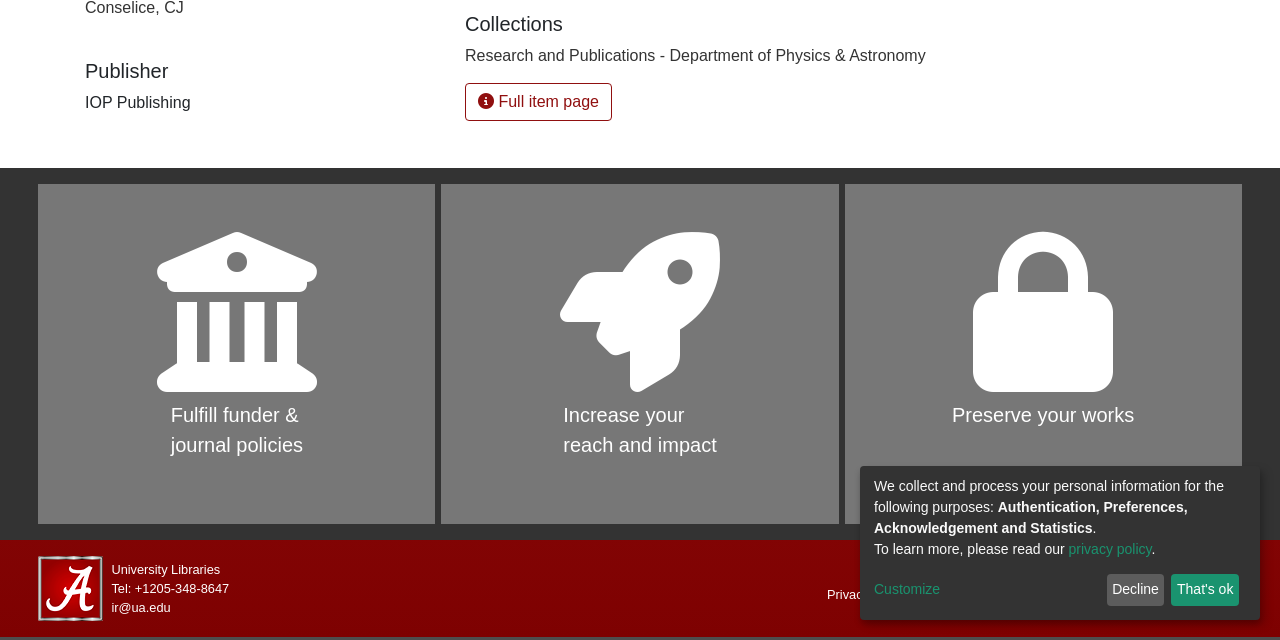Bounding box coordinates should be in the format (top-left x, top-left y, bottom-right x, bottom-right y) and all values should be floating point numbers between 0 and 1. Determine the bounding box coordinate for the UI element described as: ir@ua.edu

[0.087, 0.935, 0.179, 0.965]